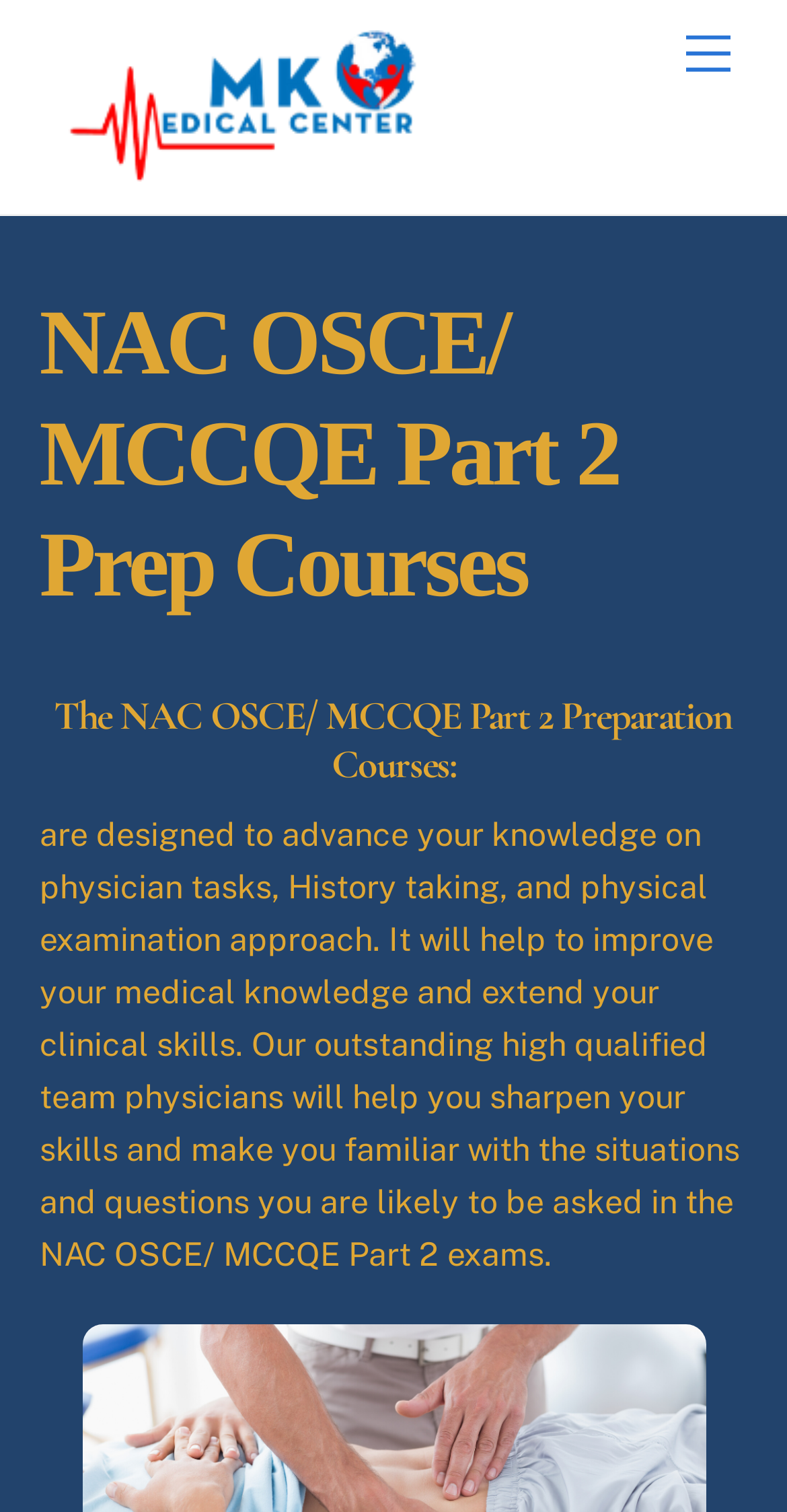Extract the main headline from the webpage and generate its text.

NAC OSCE/ MCCQE Part 2 Prep Courses